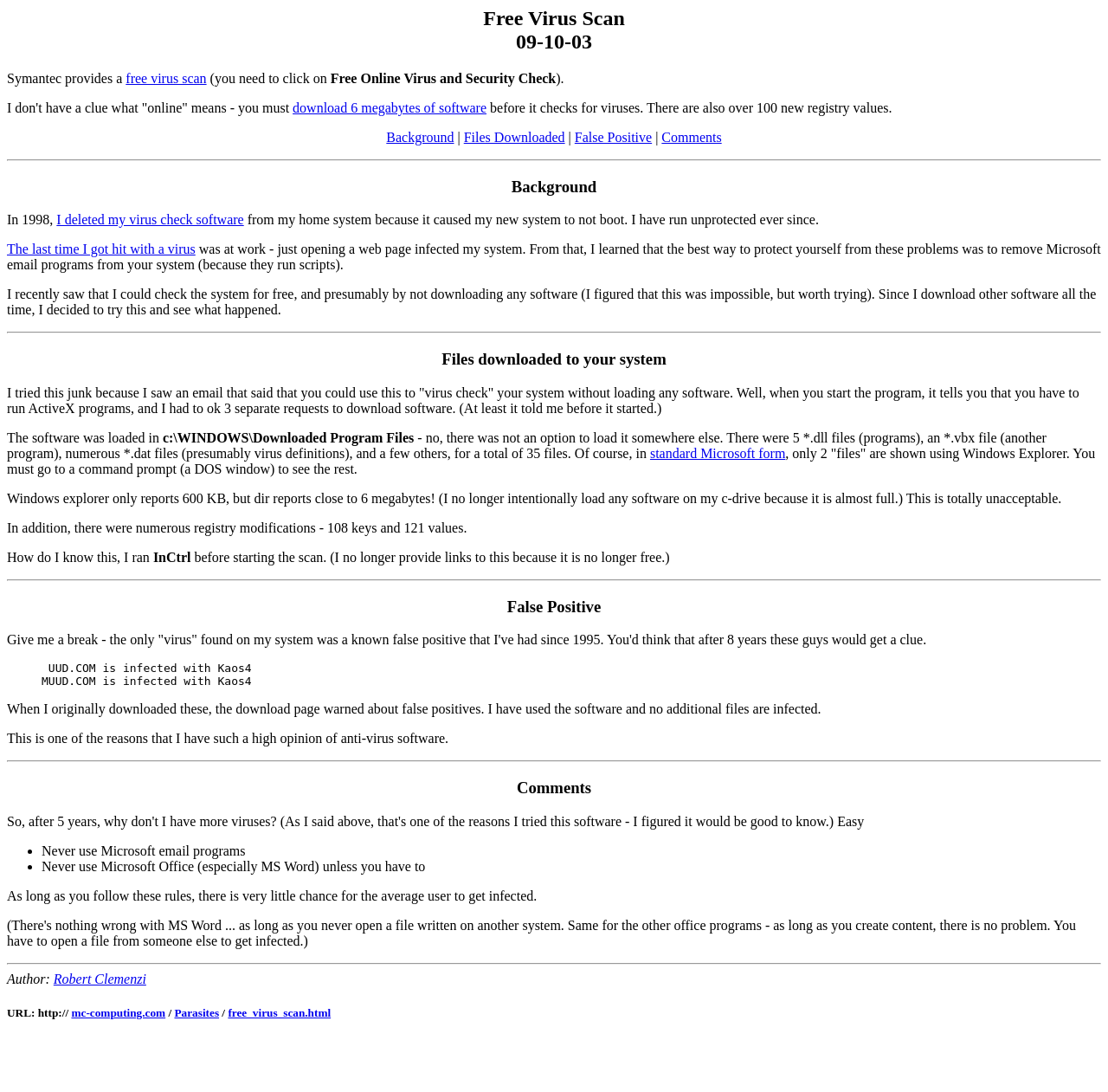Extract the bounding box coordinates for the UI element described by the text: "False Positive". The coordinates should be in the form of [left, top, right, bottom] with values between 0 and 1.

[0.006, 0.547, 0.994, 0.593]